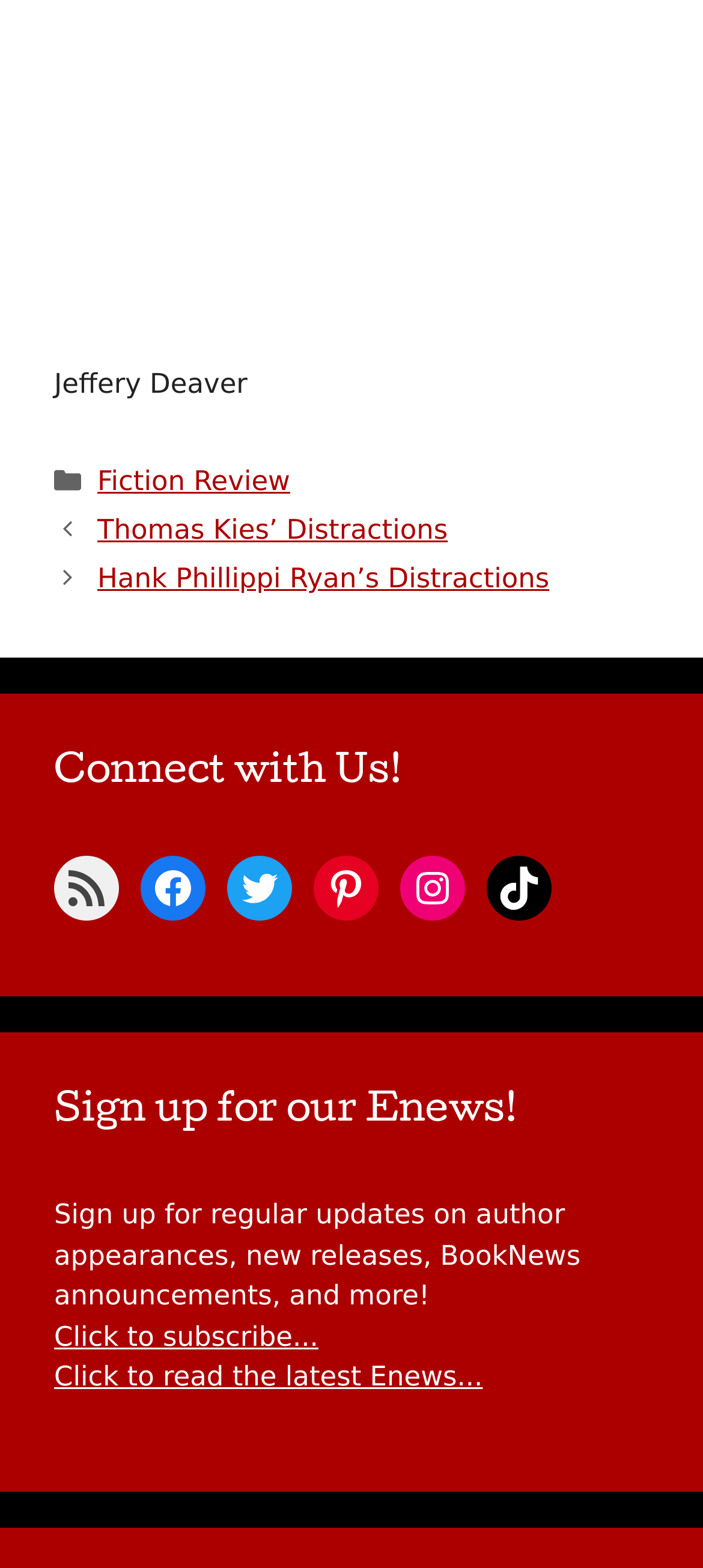Determine the bounding box coordinates for the area that needs to be clicked to fulfill this task: "Click on the link to Click to subscribe...". The coordinates must be given as four float numbers between 0 and 1, i.e., [left, top, right, bottom].

[0.077, 0.842, 0.453, 0.862]